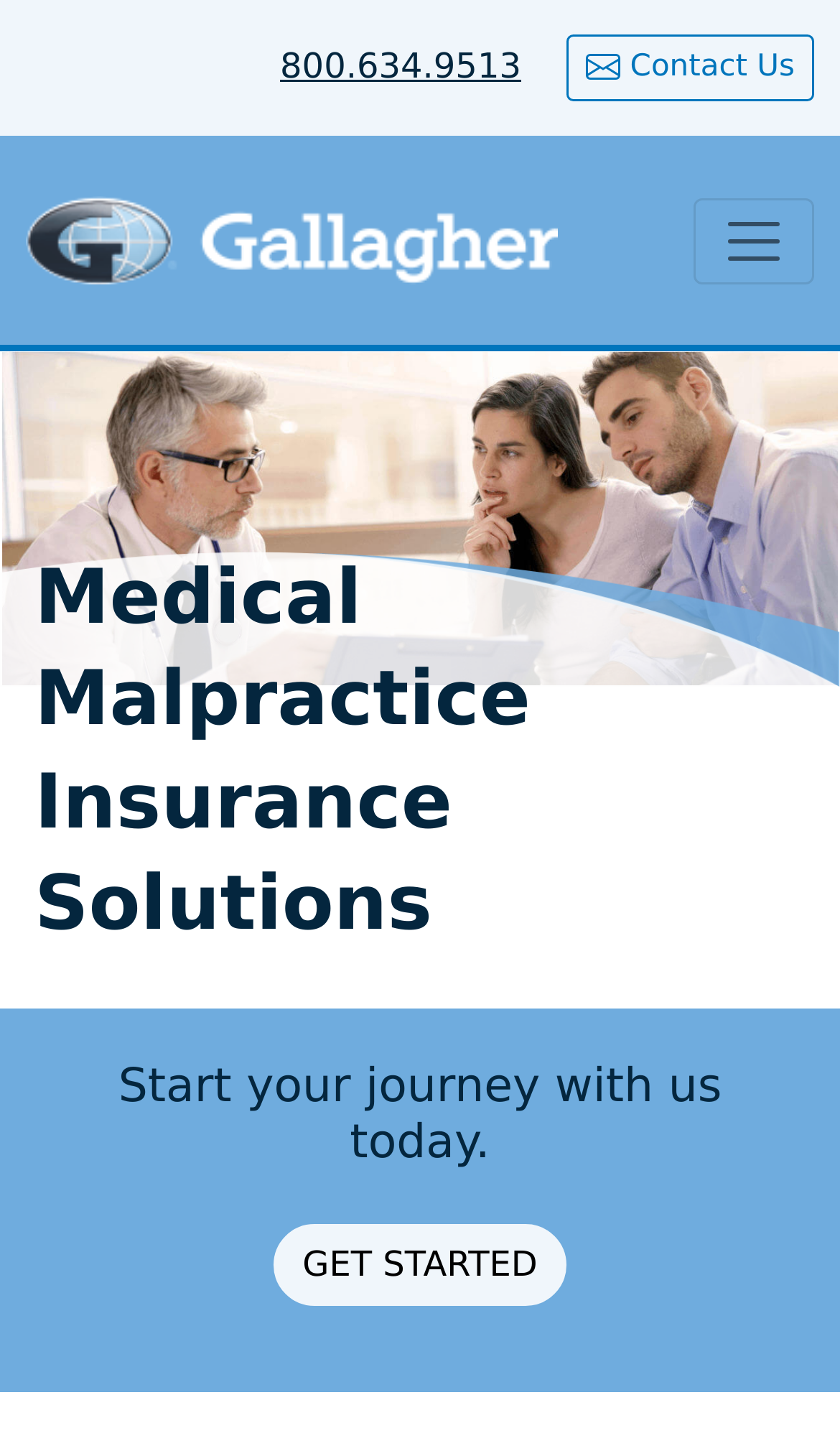Carefully examine the image and provide an in-depth answer to the question: Is the navigation menu expanded?

I found the button element with the text 'Toggle navigation' and its 'expanded' property is set to 'False', indicating that the navigation menu is not expanded.